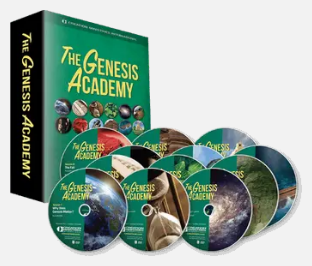Present an elaborate depiction of the scene captured in the image.

The image showcases "The Genesis Academy," a comprehensive teaching series centered around Genesis 1–11. Prominently featured is a green box set, housing multiple discs that illustrate various themes related to biblical creation and interpretations of early Genesis narratives. Each disc is illustrated with captivating imagery representing different aspects of creation, science, and faith. This educational resource is designed for individuals seeking to deepen their understanding of biblical teachings in relation to science and creationism. The striking visuals and packaging emphasize its intended use as a valuable tool for both personal study and group educational settings.